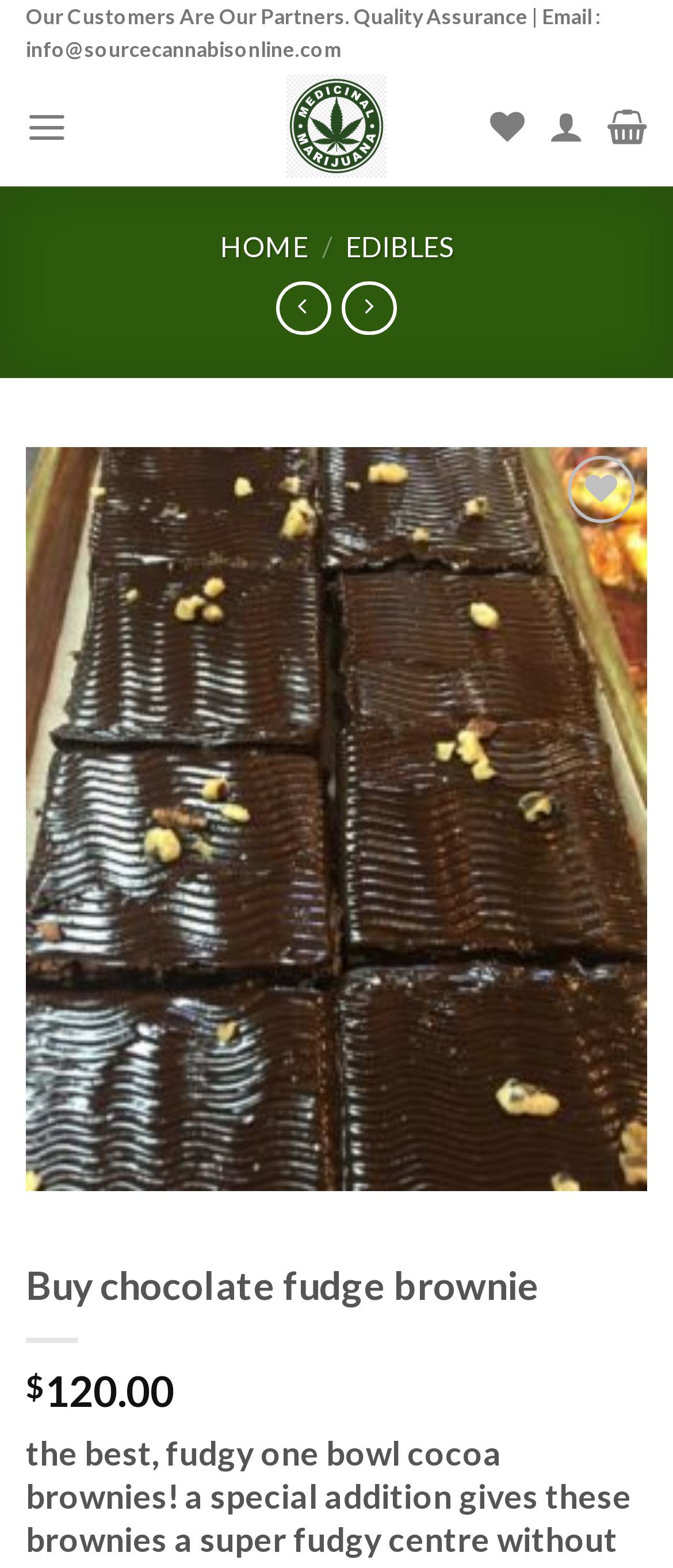Extract the bounding box coordinates for the UI element described by the text: "parent_node: Add to wishlist aria-label="Wishlist"". The coordinates should be in the form of [left, top, right, bottom] with values between 0 and 1.

[0.844, 0.29, 0.944, 0.333]